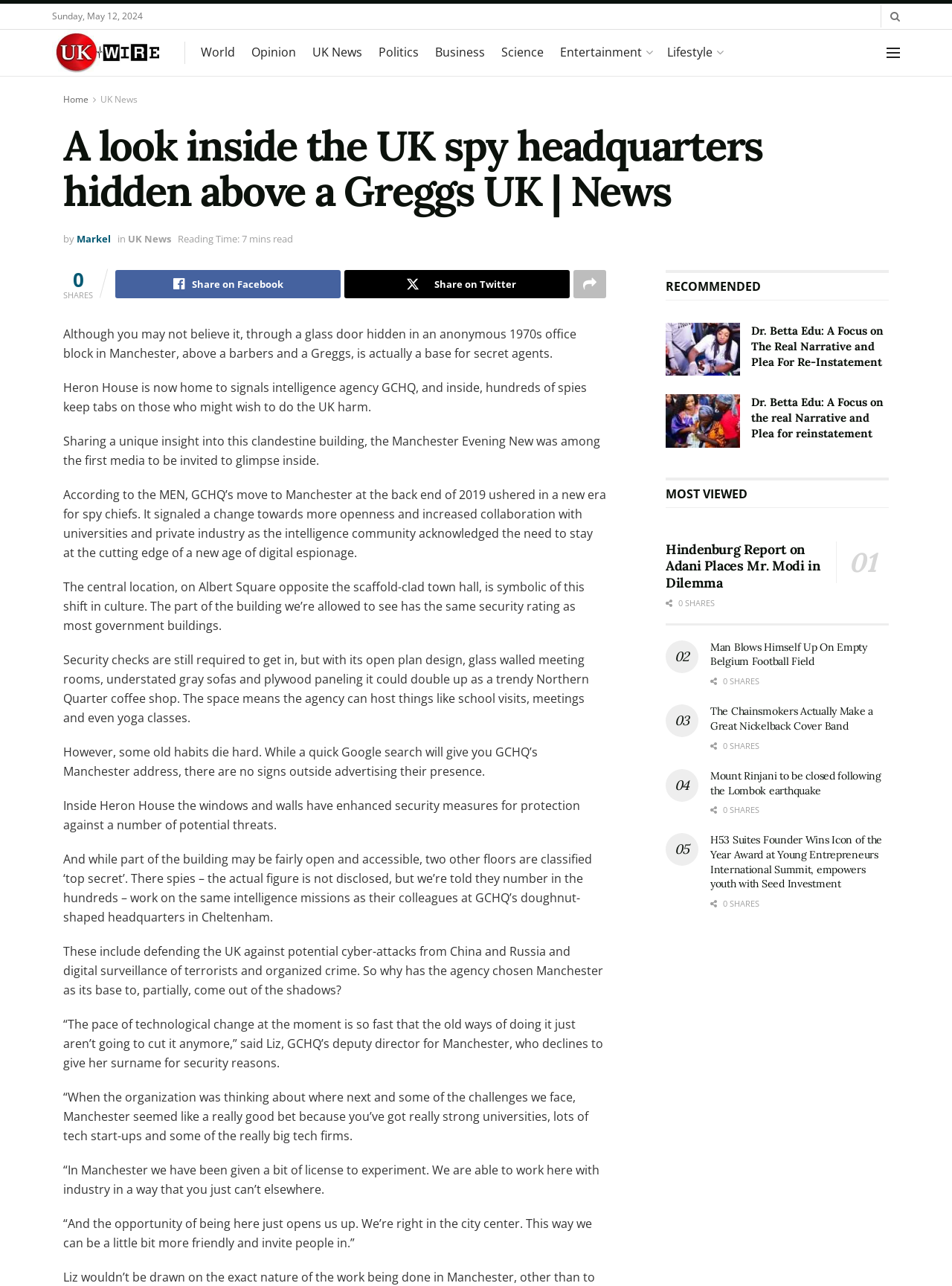Can you find the bounding box coordinates of the area I should click to execute the following instruction: "Create a virtual network step by step"?

None